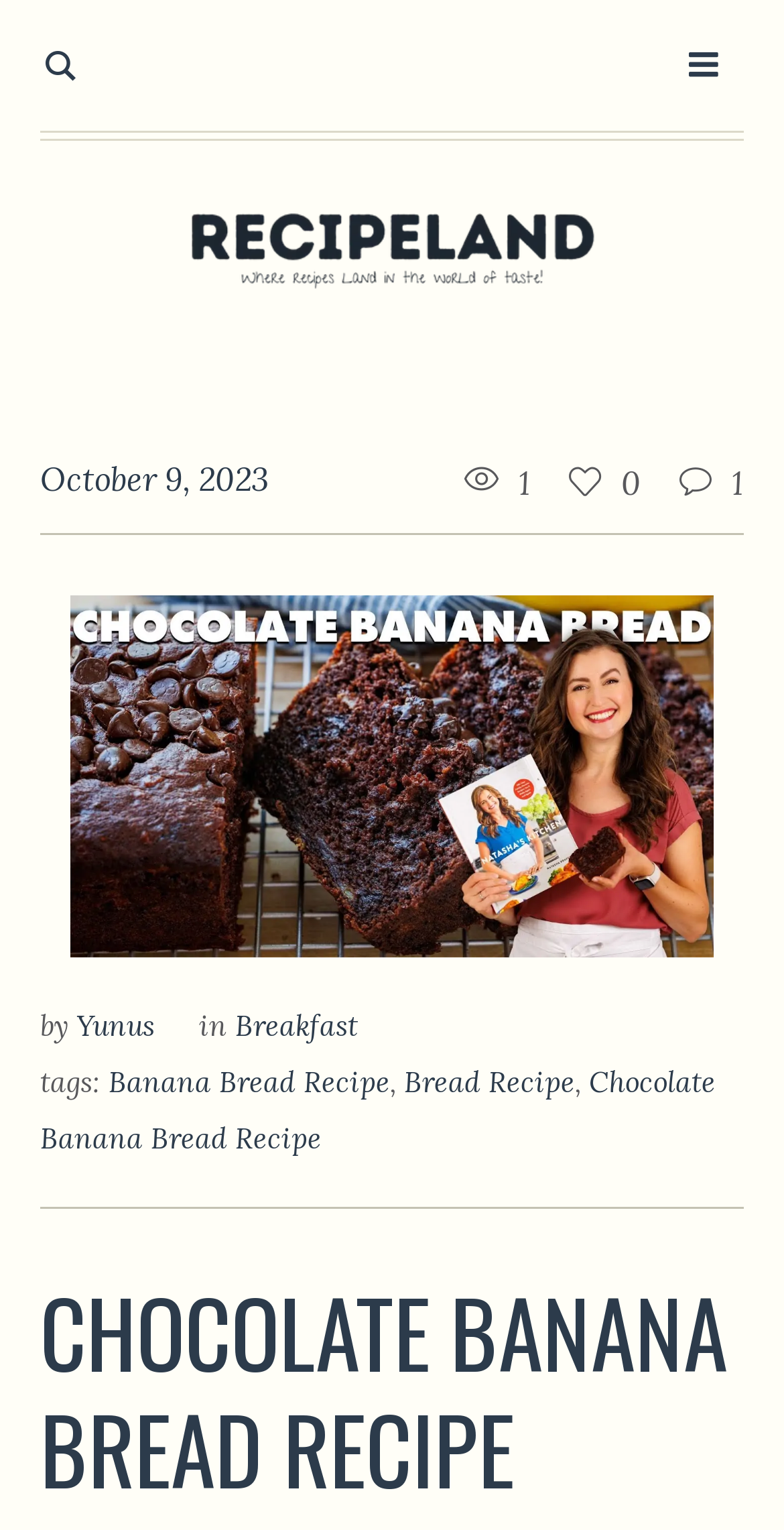Extract the main heading from the webpage content.

CHOCOLATE BANANA BREAD RECIPE